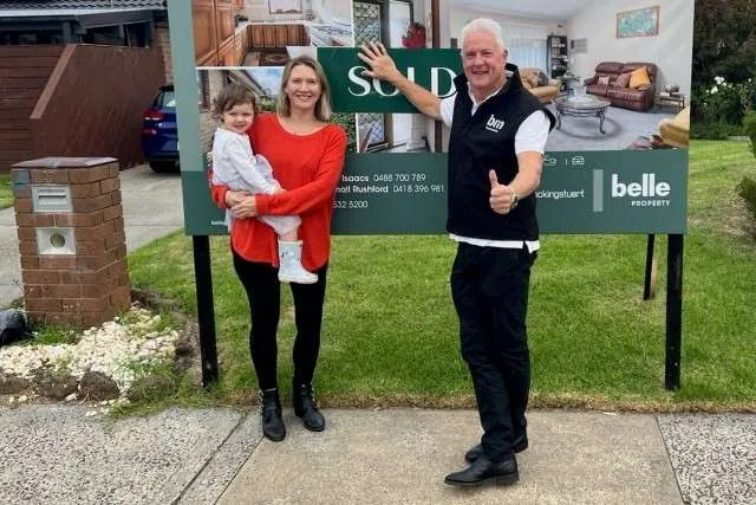What is the child wearing?
Please provide a detailed and thorough answer to the question.

The young child is bundled up in white pajamas, which suggests that they may have been taken out of bed or are still in their sleepwear, adding to the casual and celebratory atmosphere of the scene.